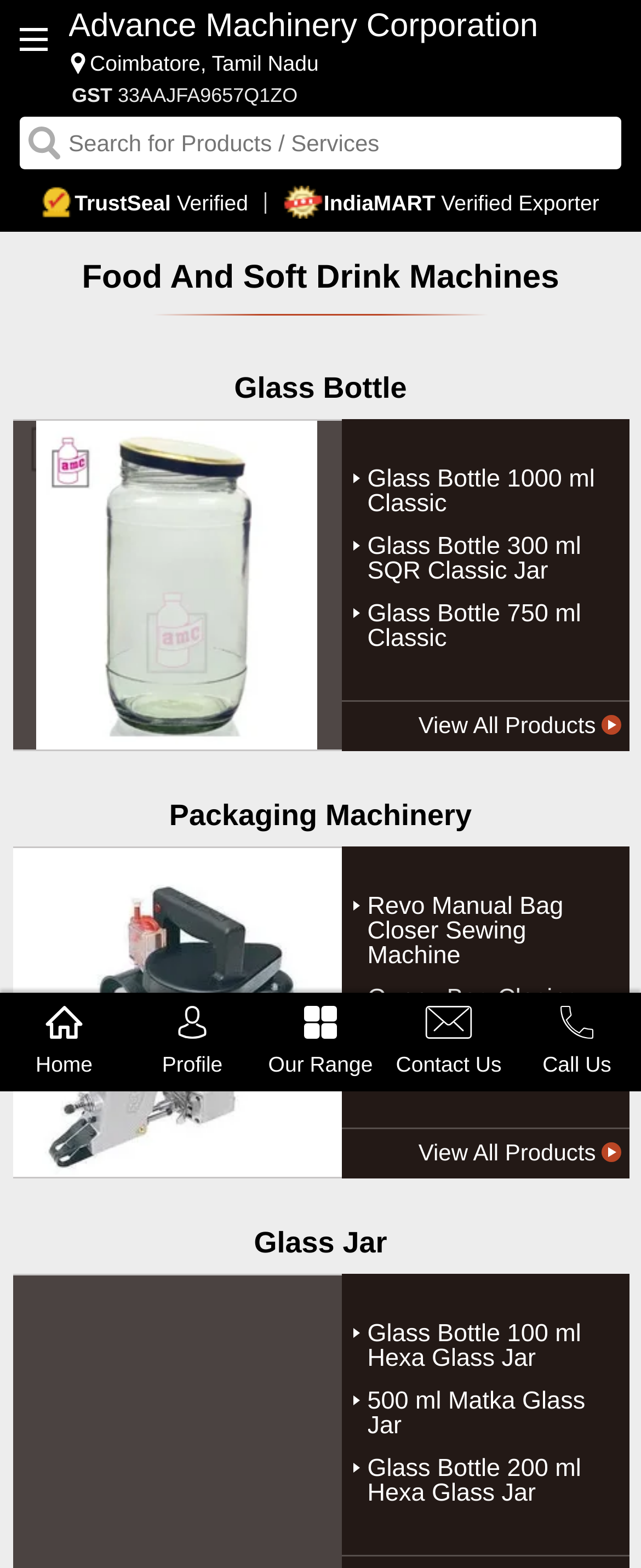Please identify the bounding box coordinates of the region to click in order to complete the given instruction: "Search for products or services". The coordinates should be four float numbers between 0 and 1, i.e., [left, top, right, bottom].

[0.03, 0.074, 0.97, 0.108]